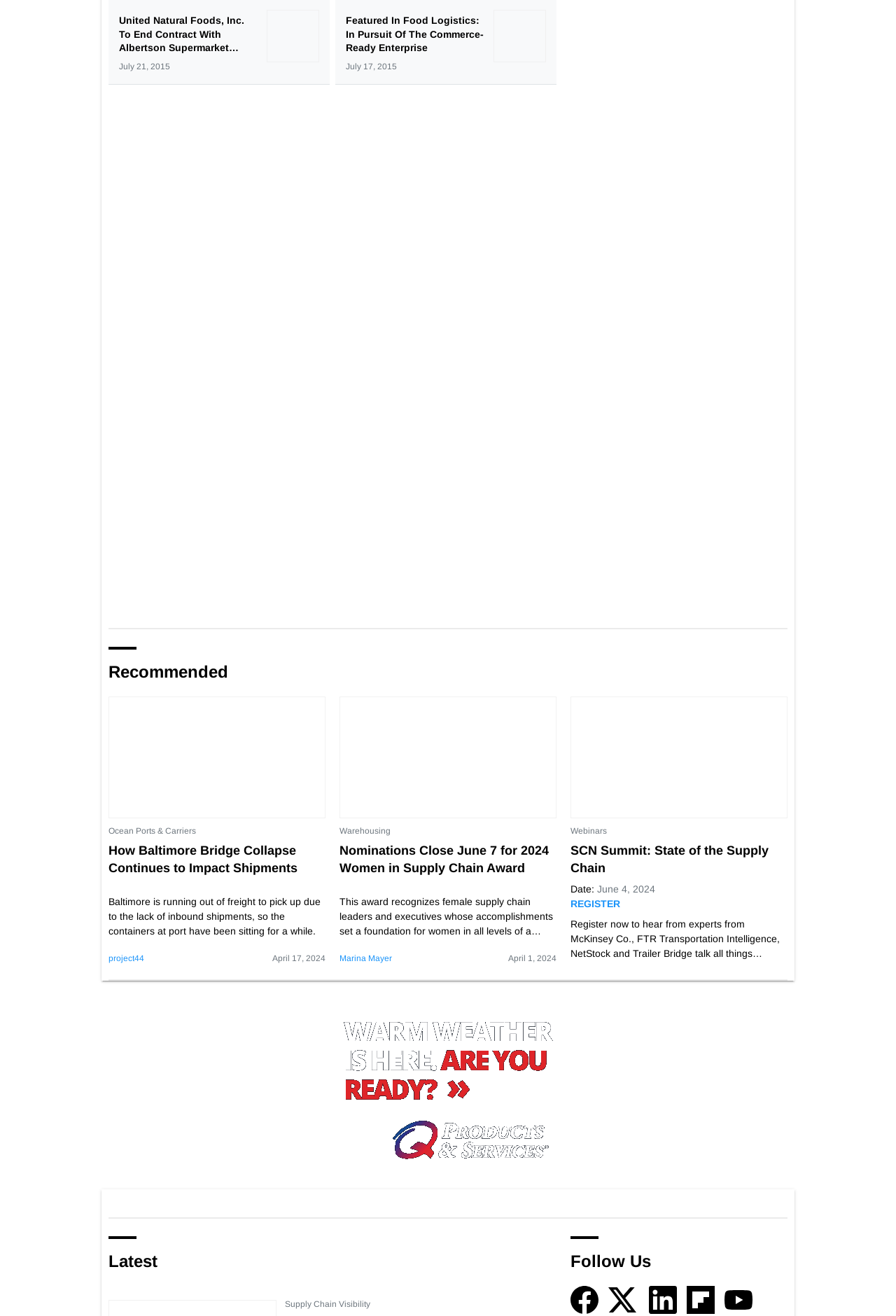How many social media platforms are linked on the webpage?
Refer to the image and give a detailed answer to the query.

The webpage has links to 5 social media platforms, which are Facebook, Twitter, LinkedIn, Flipboard, and YouTube, as indicated by the image elements 'Facebook icon', 'Twitter X icon', 'LinkedIn icon', 'Flipboard icon', and 'YouTube icon'.